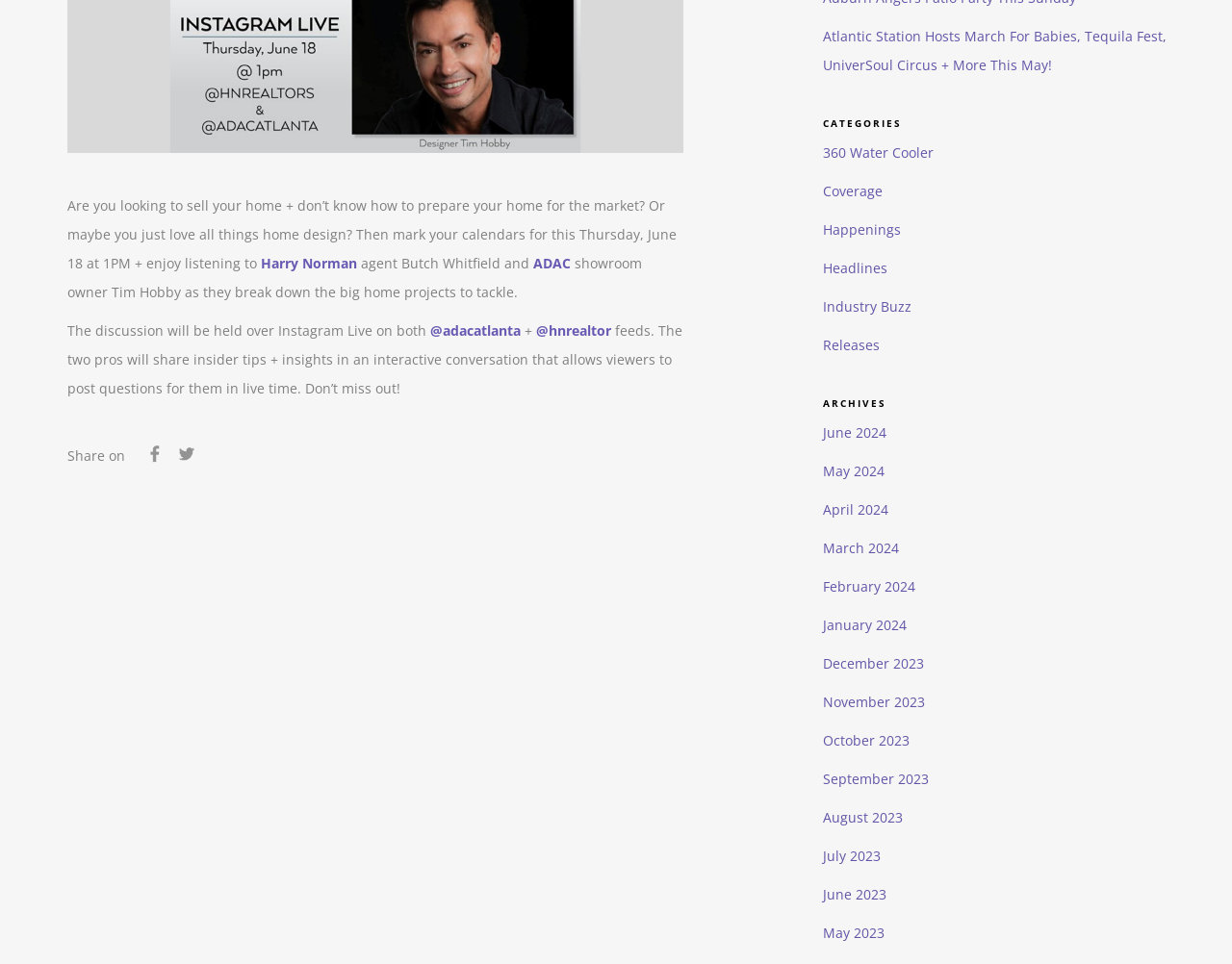Given the webpage screenshot and the description, determine the bounding box coordinates (top-left x, top-left y, bottom-right x, bottom-right y) that define the location of the UI element matching this description: 360 Water Cooler

[0.668, 0.149, 0.758, 0.168]